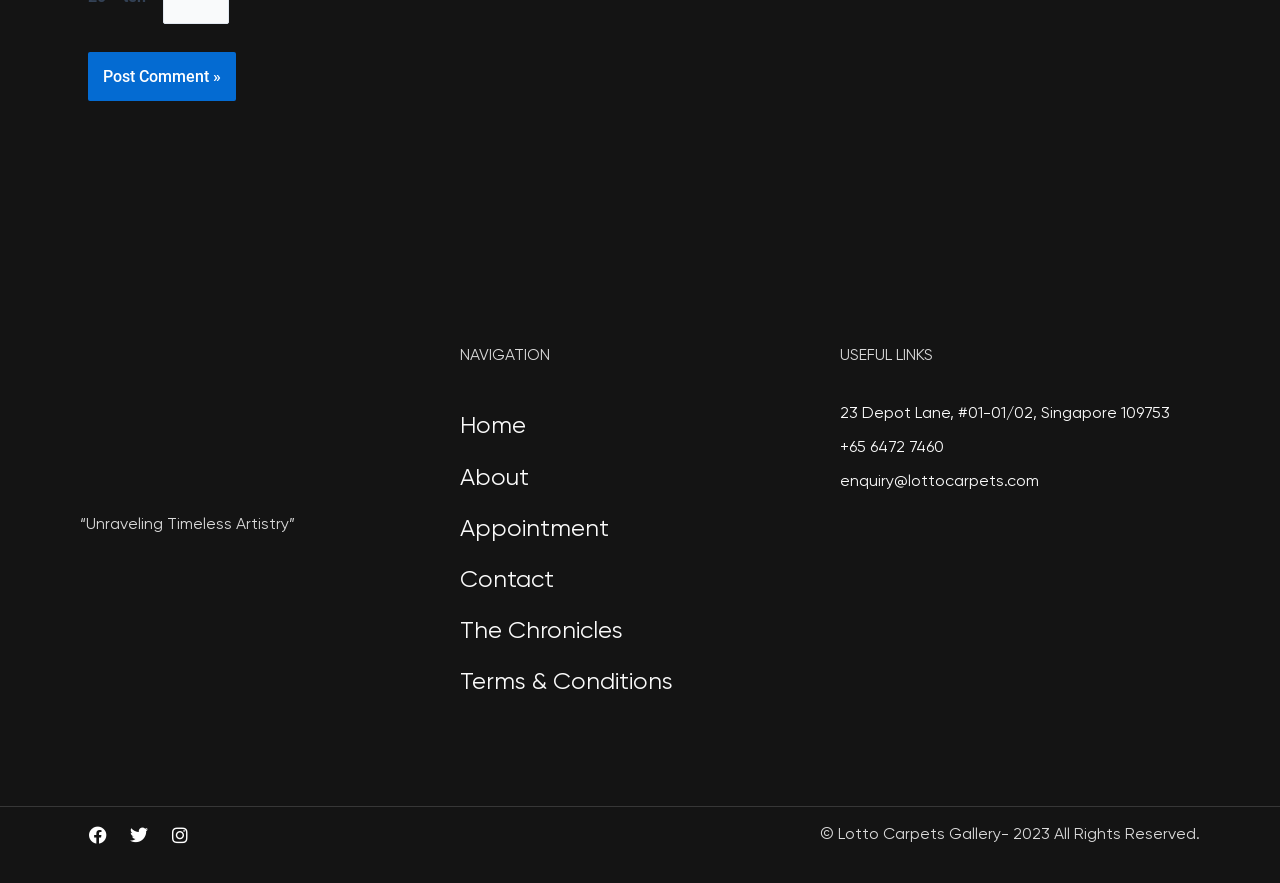Can you specify the bounding box coordinates of the area that needs to be clicked to fulfill the following instruction: "Contact Lotto Carpets Gallery"?

[0.656, 0.499, 0.737, 0.517]